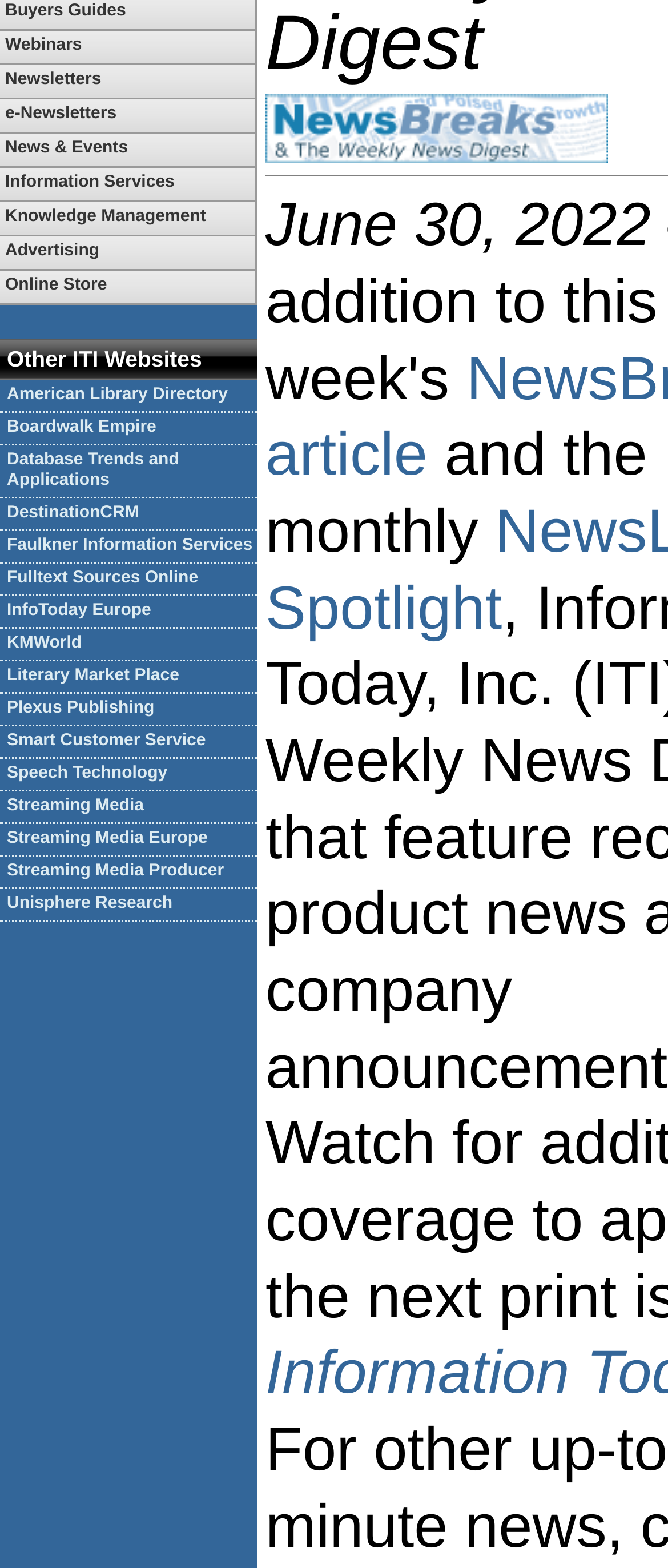Extract the bounding box coordinates of the UI element described: "e-Newsletters". Provide the coordinates in the format [left, top, right, bottom] with values ranging from 0 to 1.

[0.0, 0.063, 0.382, 0.084]